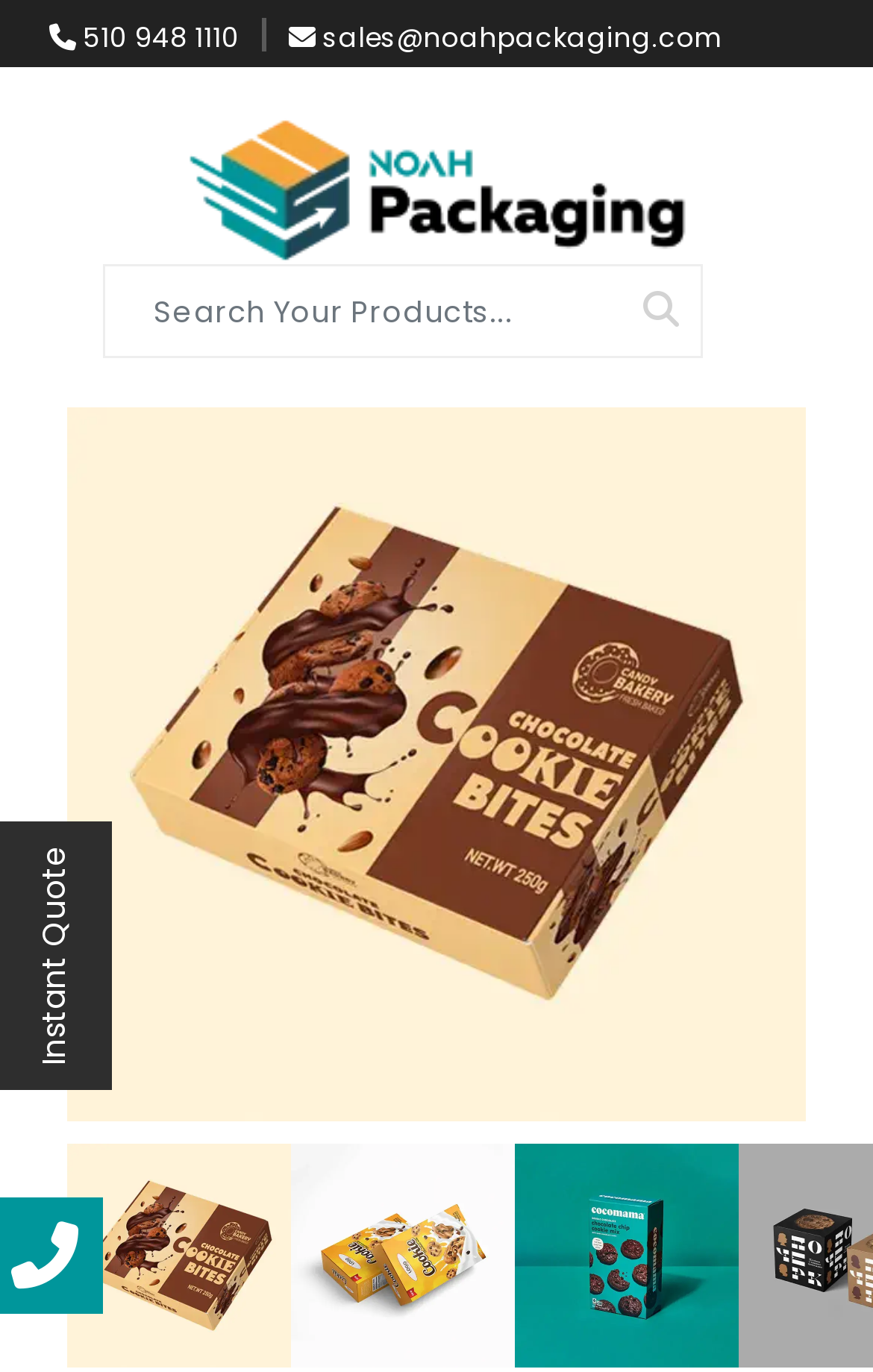Refer to the image and offer a detailed explanation in response to the question: How can I contact the company?

I found the company's contact email by looking at the link element with the text 'sales@noahpackaging.com', which suggests that it is the email address to reach out to the company.